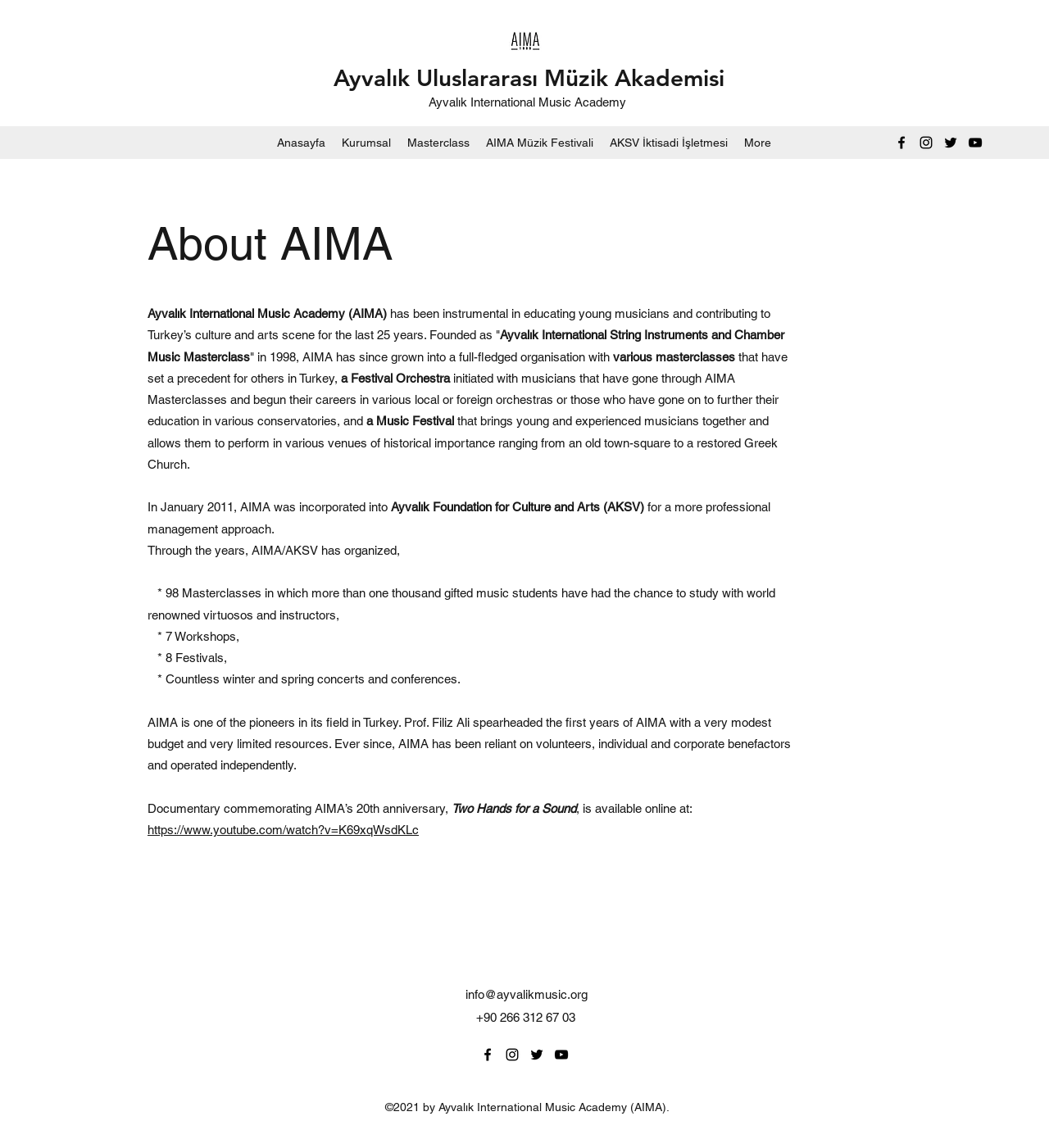Respond with a single word or phrase to the following question: What is the email address of AIMA?

info@ayvalikmusic.org